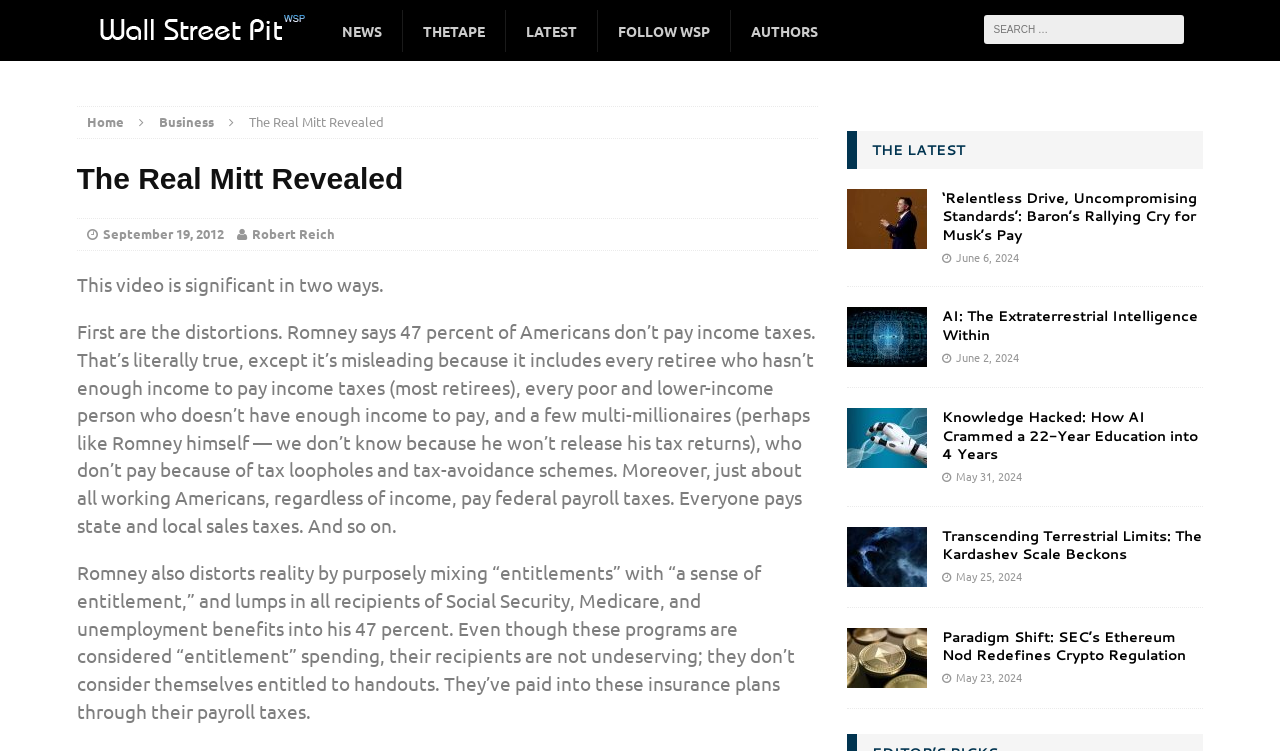Determine the bounding box coordinates for the HTML element described here: "Latest".

[0.394, 0.013, 0.466, 0.07]